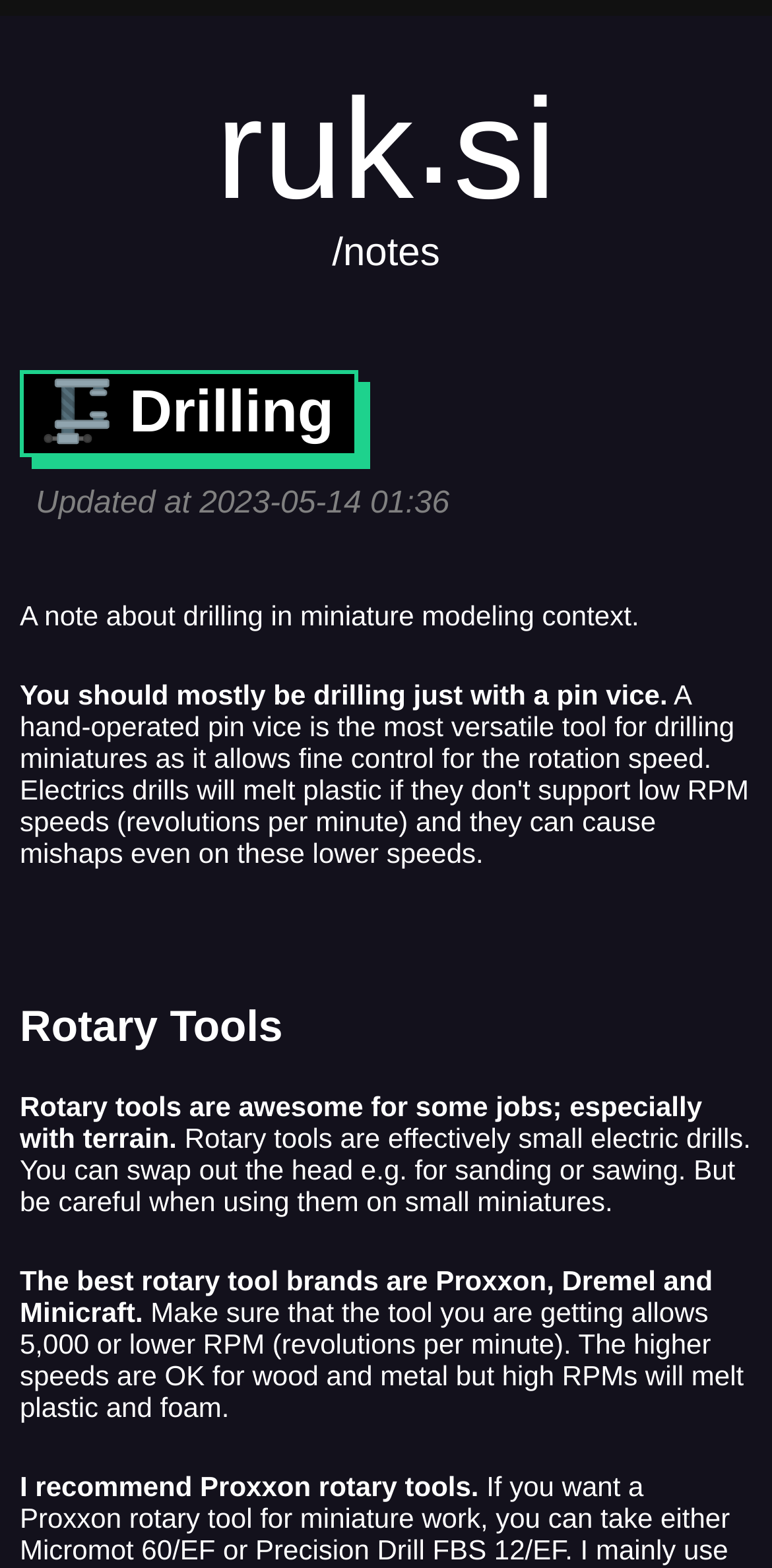What is the recommended RPM for rotary tools?
Please provide a comprehensive answer based on the details in the screenshot.

According to the webpage, the recommended RPM for rotary tools is 5,000 or lower, as mentioned in the text 'Make sure that the tool you are getting allows 5,000 or lower RPM (revolutions per minute). The higher speeds are OK for wood and metal but high RPMs will melt plastic and foam.'